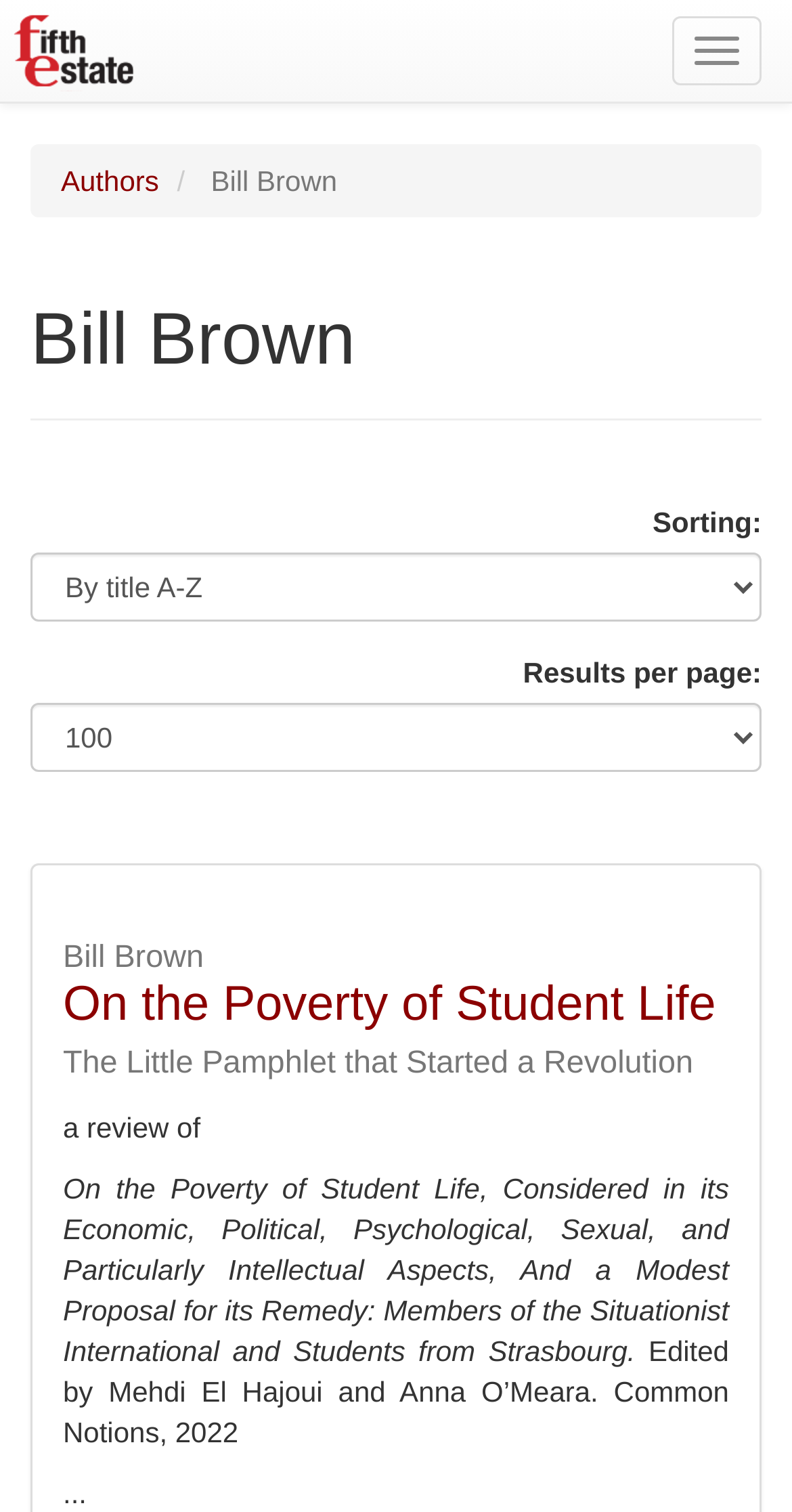What is the publisher of the book?
Refer to the image and answer the question using a single word or phrase.

Common Notions